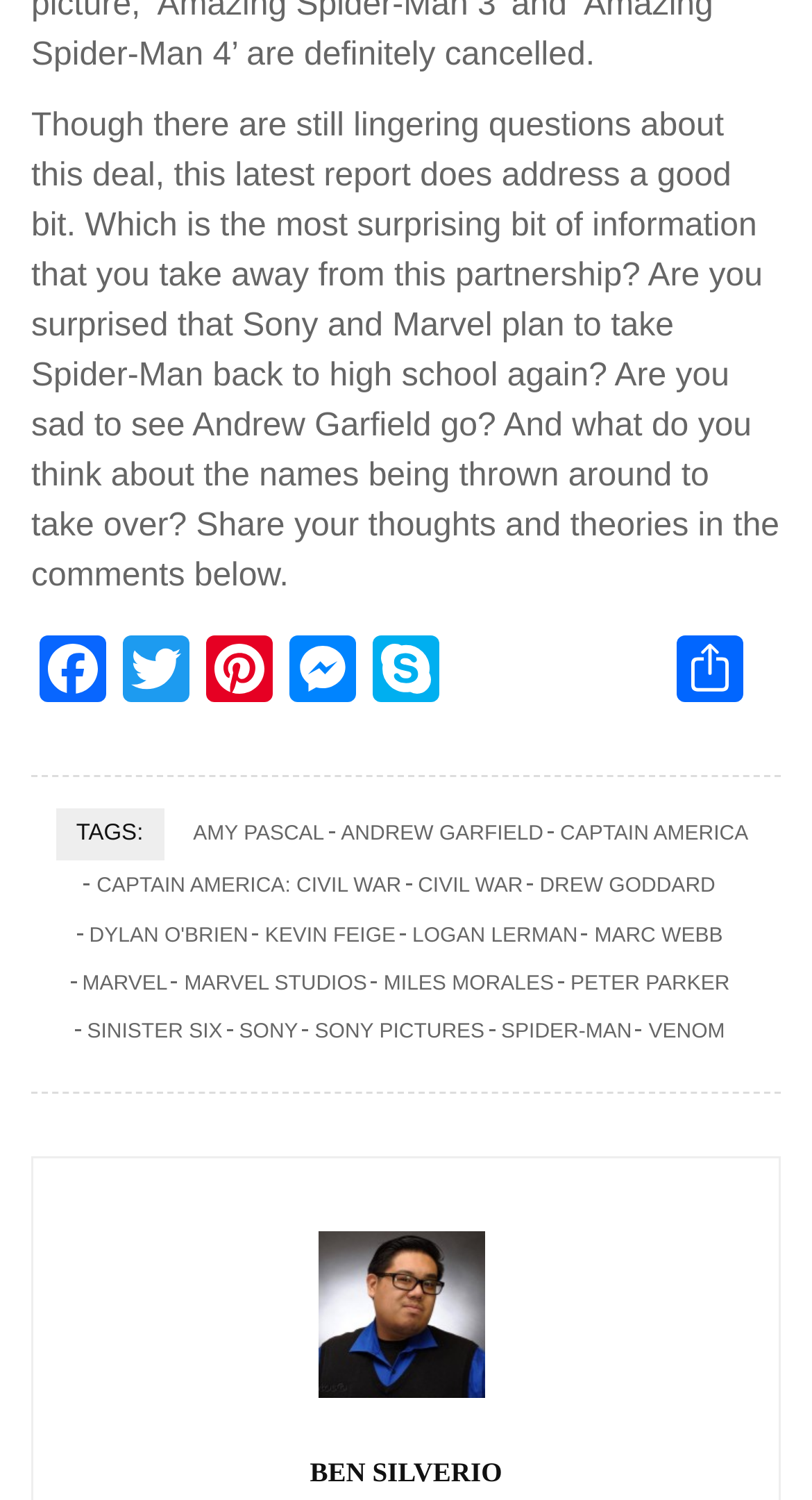Identify and provide the bounding box coordinates of the UI element described: "Marc Webb". The coordinates should be formatted as [left, top, right, bottom], with each number being a float between 0 and 1.

[0.724, 0.563, 0.898, 0.592]